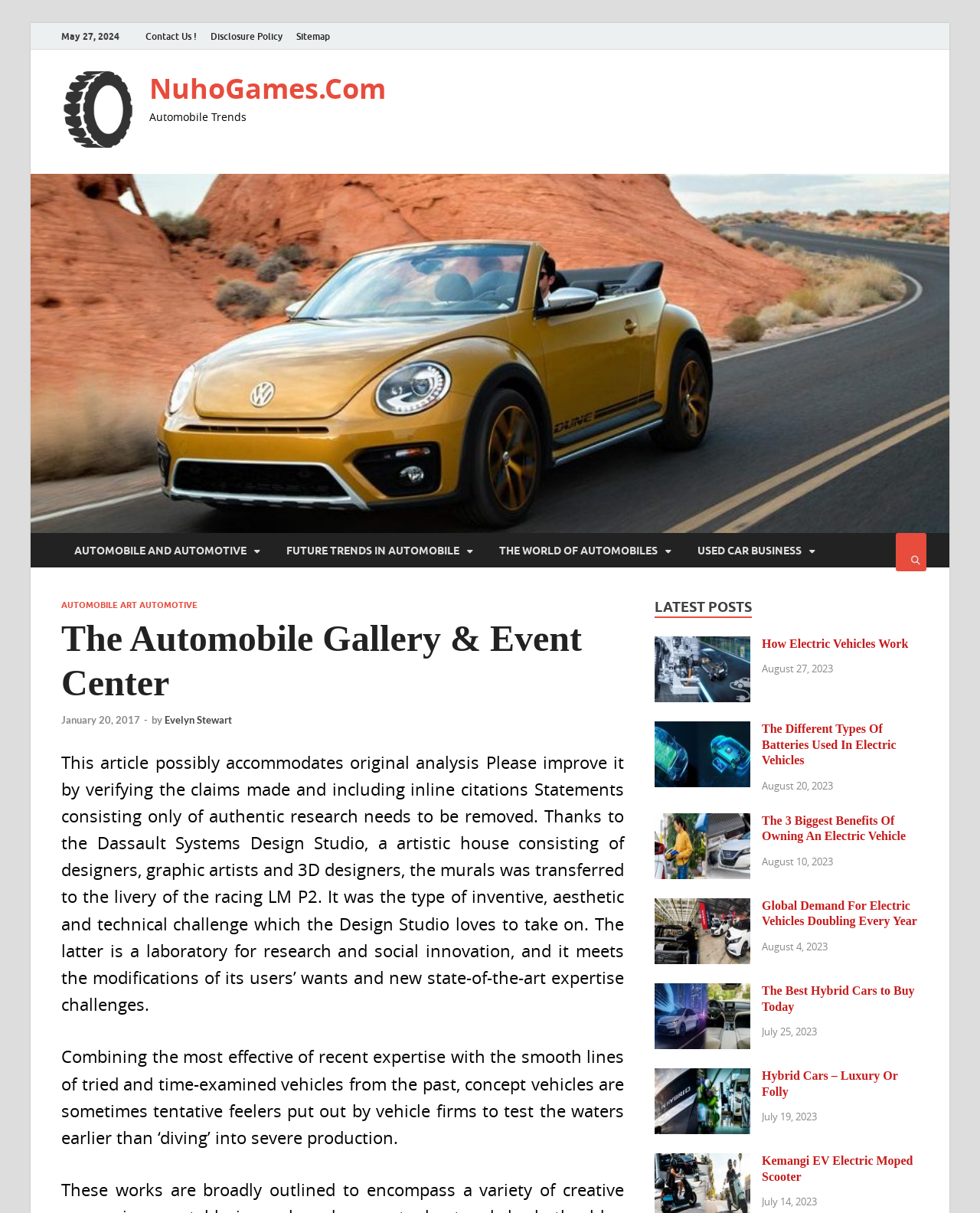What is the name of the design studio mentioned in the article? Based on the image, give a response in one word or a short phrase.

Dassault Systems Design Studio